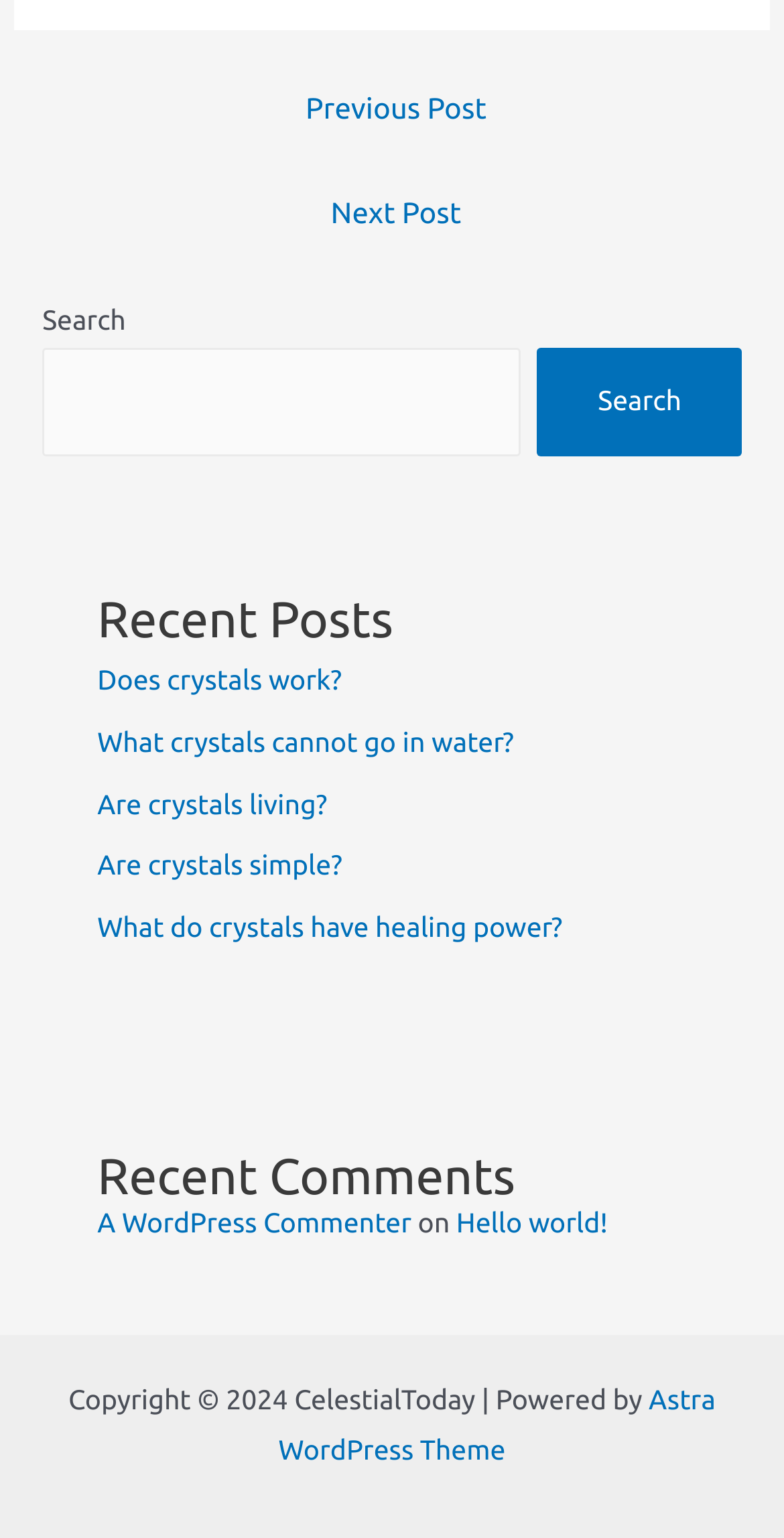Please indicate the bounding box coordinates of the element's region to be clicked to achieve the instruction: "View recent post 'Does crystals work?'". Provide the coordinates as four float numbers between 0 and 1, i.e., [left, top, right, bottom].

[0.124, 0.431, 0.436, 0.452]